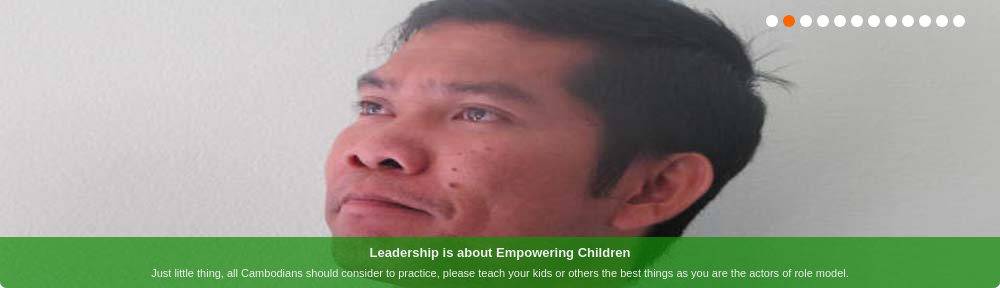What is the call to action in the caption?
Please respond to the question with a detailed and thorough explanation.

The caption serves as a reminder of the transformative power of mentorship and community involvement, and urges all Cambodians to be role models by teaching the best values to children and others. This call to action is a direct appeal to the audience to take action and make a positive impact.